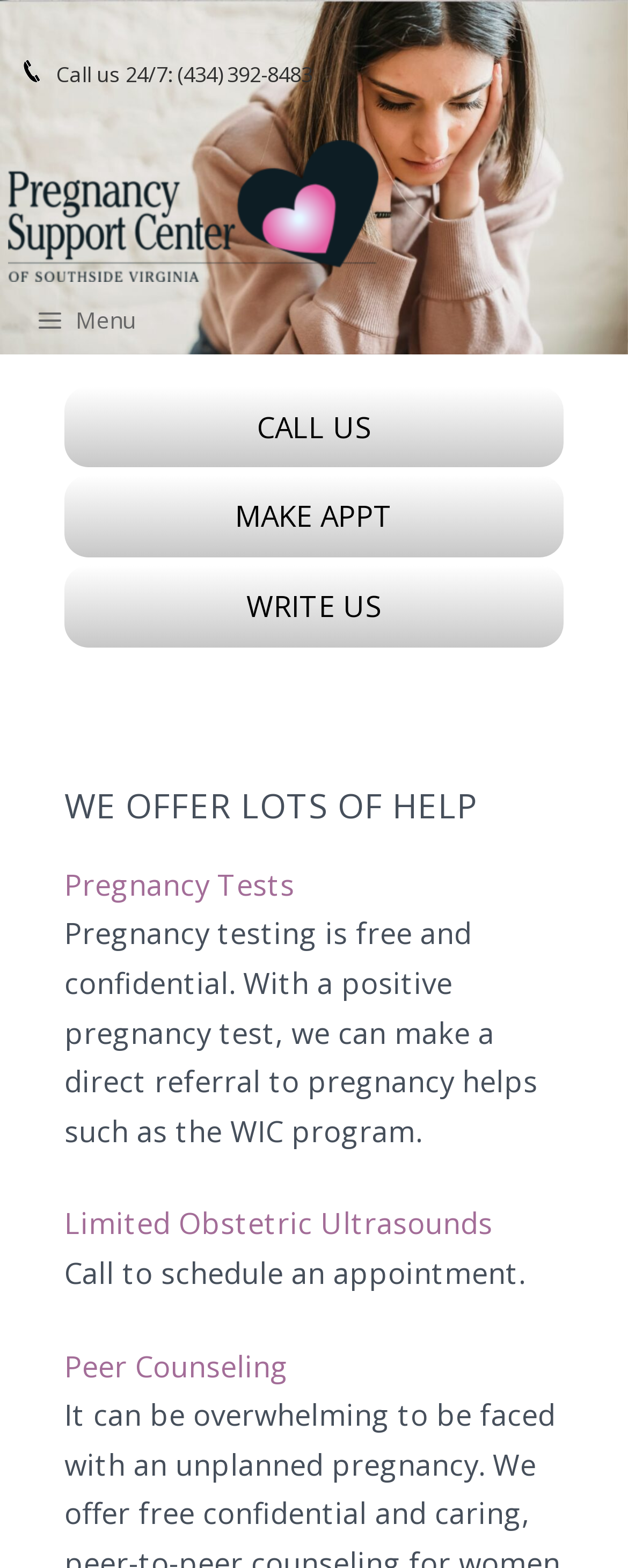What is the WIC program?
Please provide a comprehensive answer based on the information in the image.

I found the answer by looking at the static text element that says 'Pregnancy testing is free and confidential. With a positive pregnancy test, we can make a direct referral to pregnancy helps such as the WIC program'. The WIC program is mentioned as a type of pregnancy help.